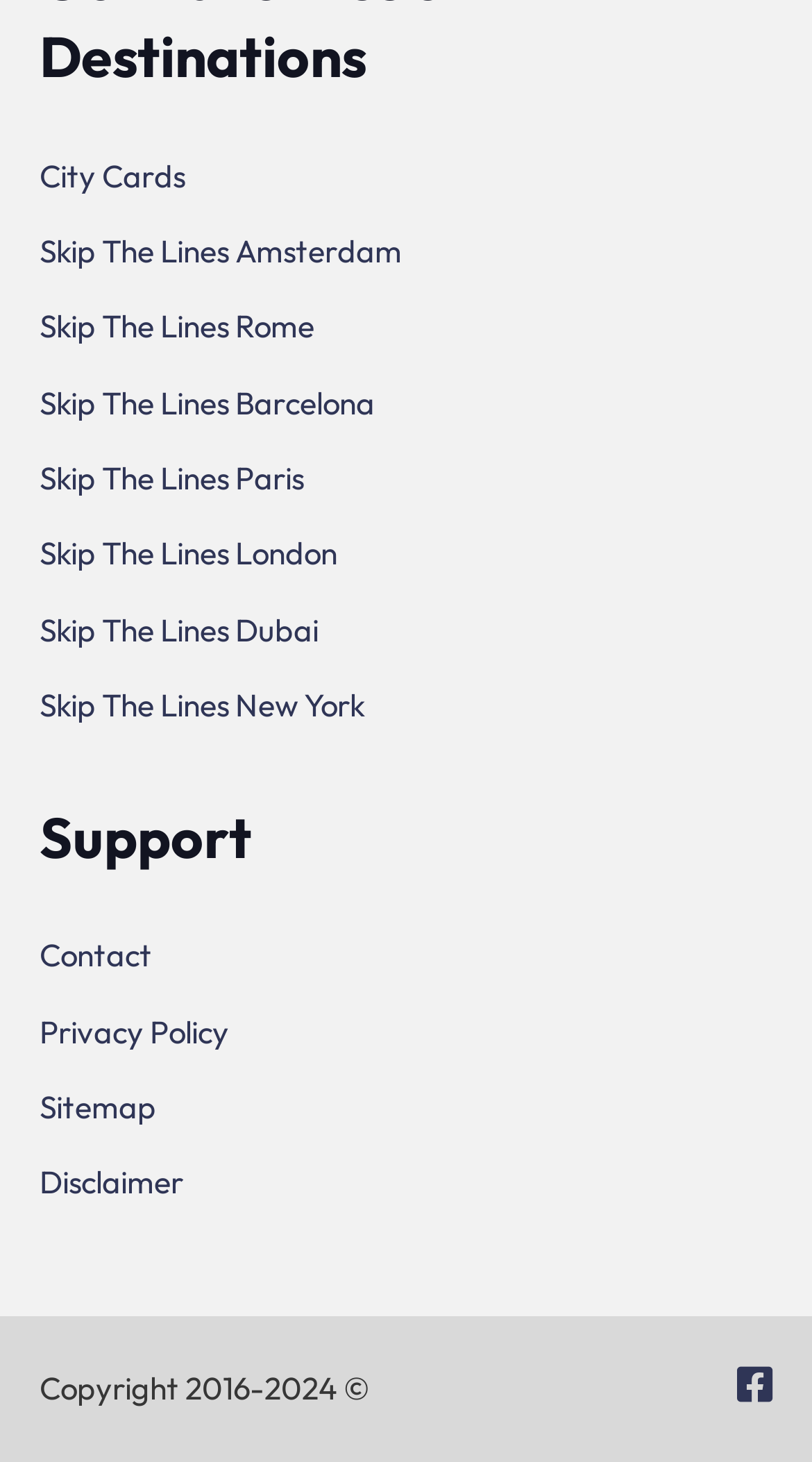Determine the bounding box coordinates for the clickable element to execute this instruction: "Click City Cards". Provide the coordinates as four float numbers between 0 and 1, i.e., [left, top, right, bottom].

[0.049, 0.106, 0.228, 0.133]